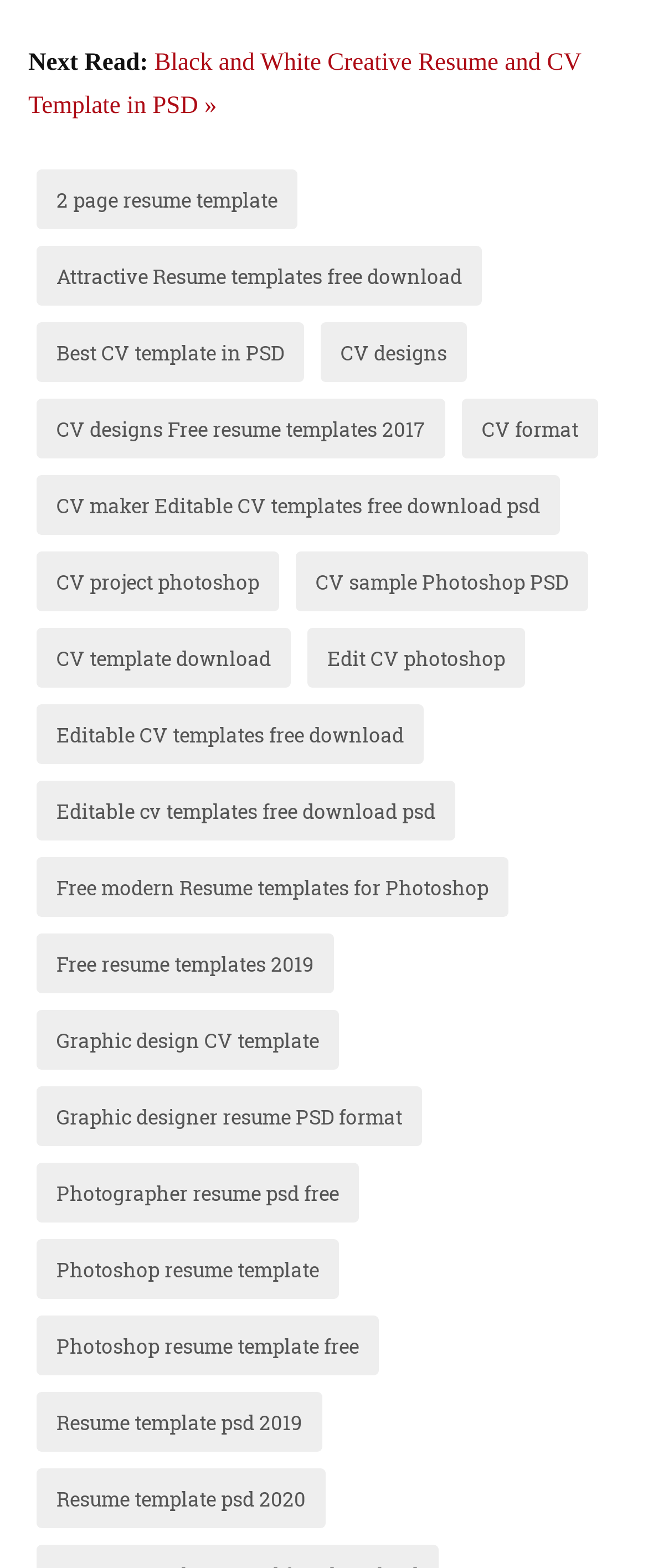Find the bounding box coordinates of the area to click in order to follow the instruction: "Click on the 'general' category".

None